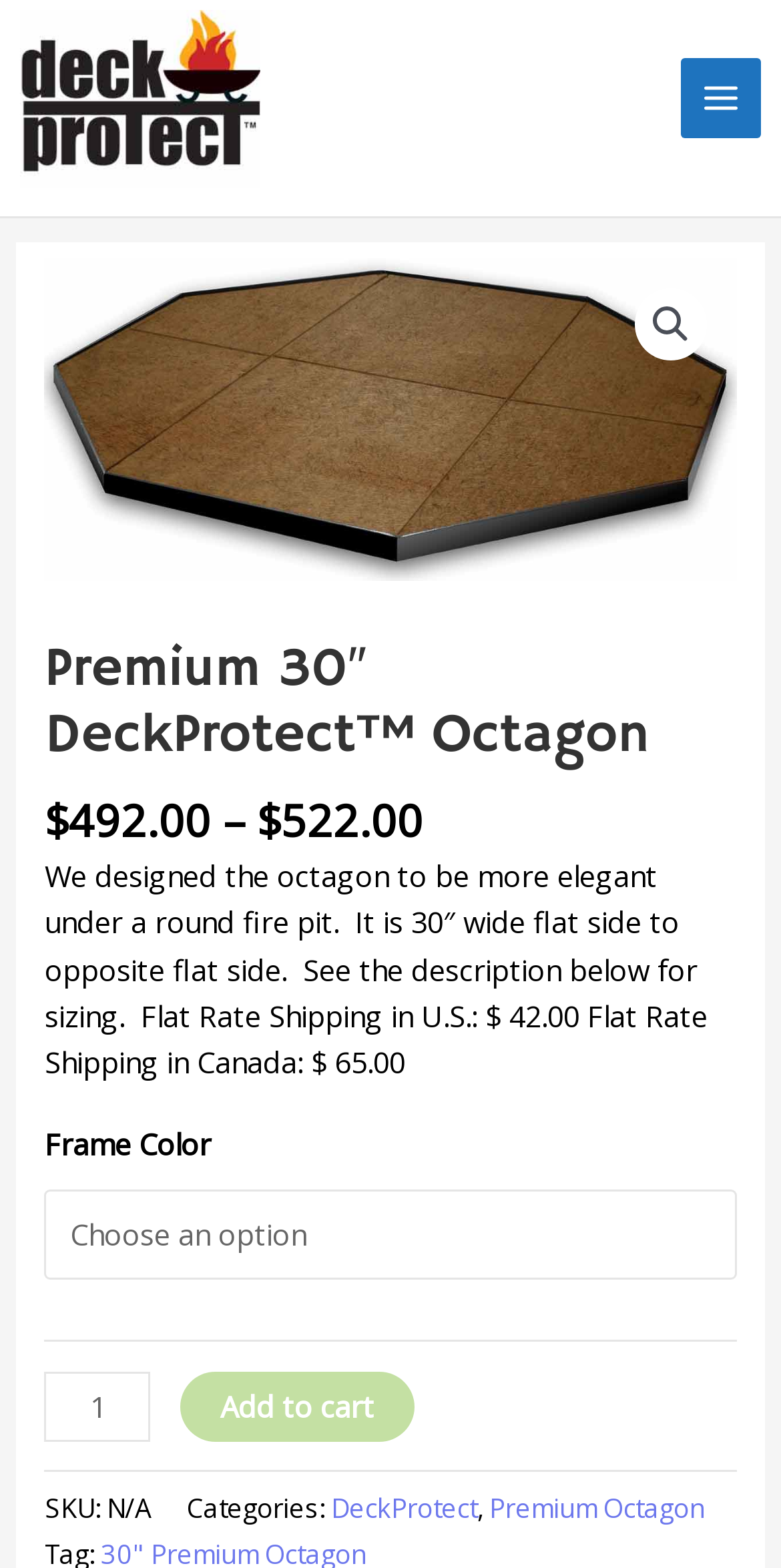Can you pinpoint the bounding box coordinates for the clickable element required for this instruction: "Add to cart"? The coordinates should be four float numbers between 0 and 1, i.e., [left, top, right, bottom].

[0.231, 0.875, 0.531, 0.919]